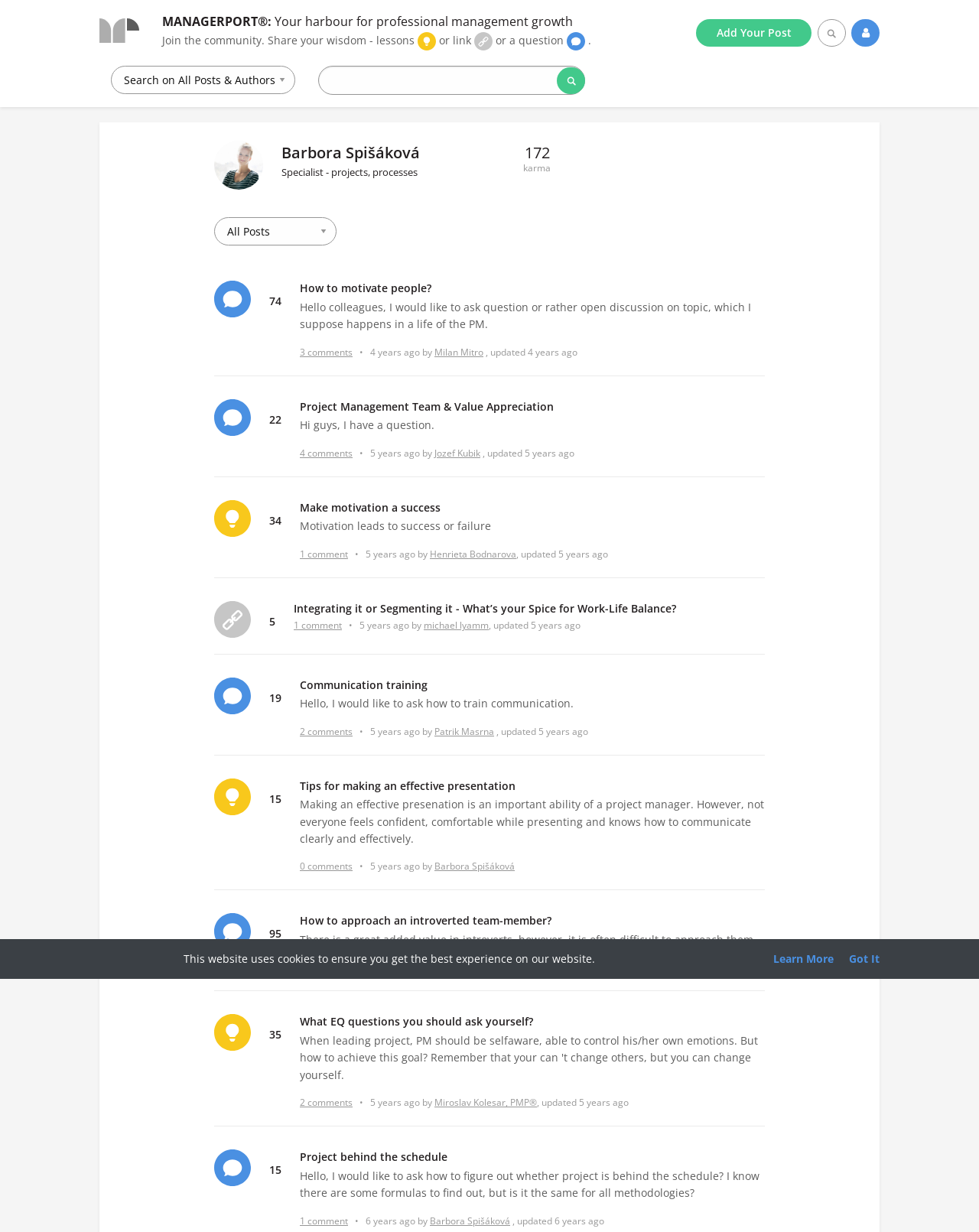Based on the provided description, "How to motivate people?", find the bounding box of the corresponding UI element in the screenshot.

[0.306, 0.228, 0.441, 0.24]